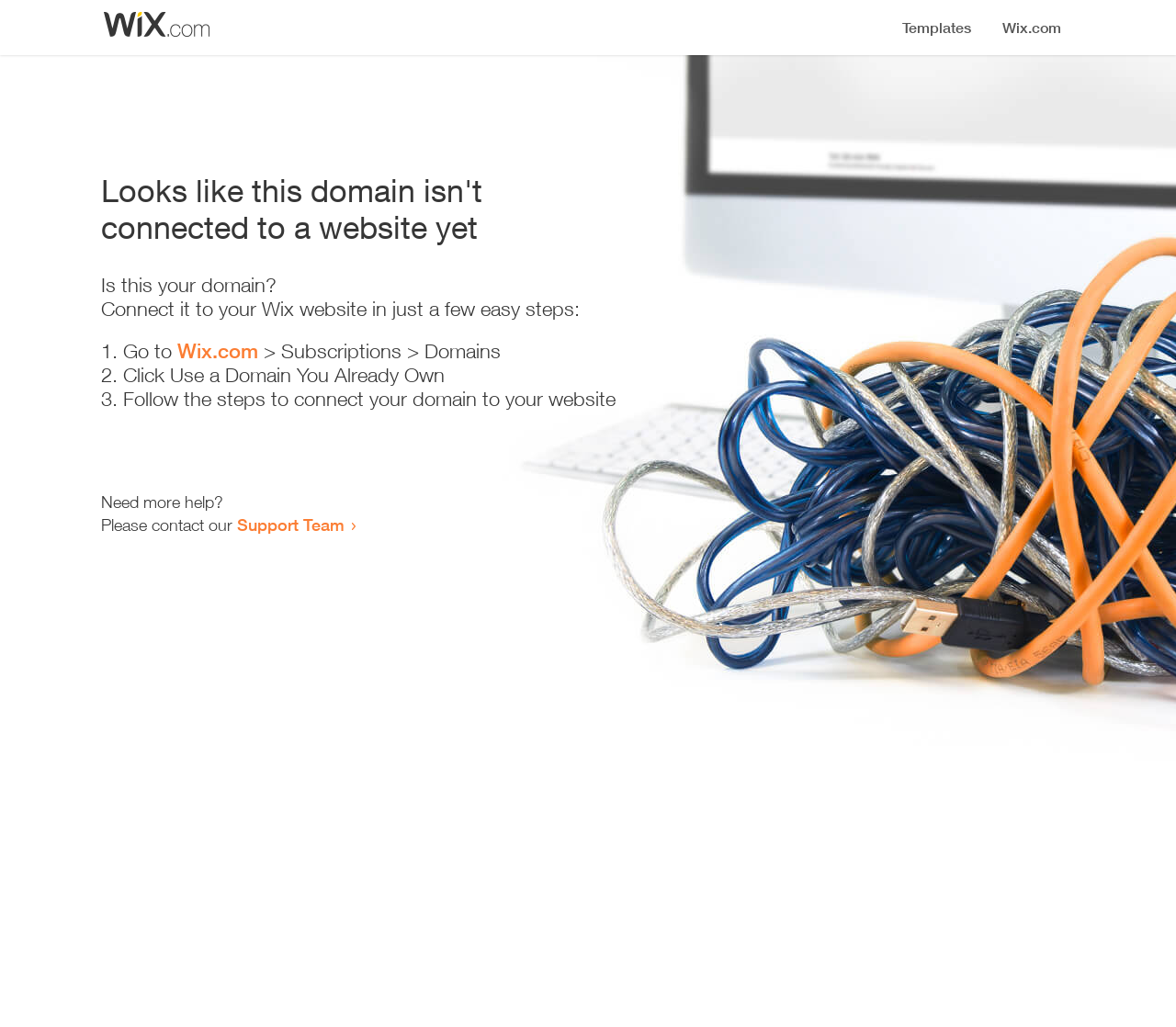What should I do to connect my domain to my website?
Deliver a detailed and extensive answer to the question.

The webpage provides a list of steps to connect the domain to a website, and the last step is to 'Follow the steps to connect your domain to your website', indicating that I should follow these steps to connect my domain.